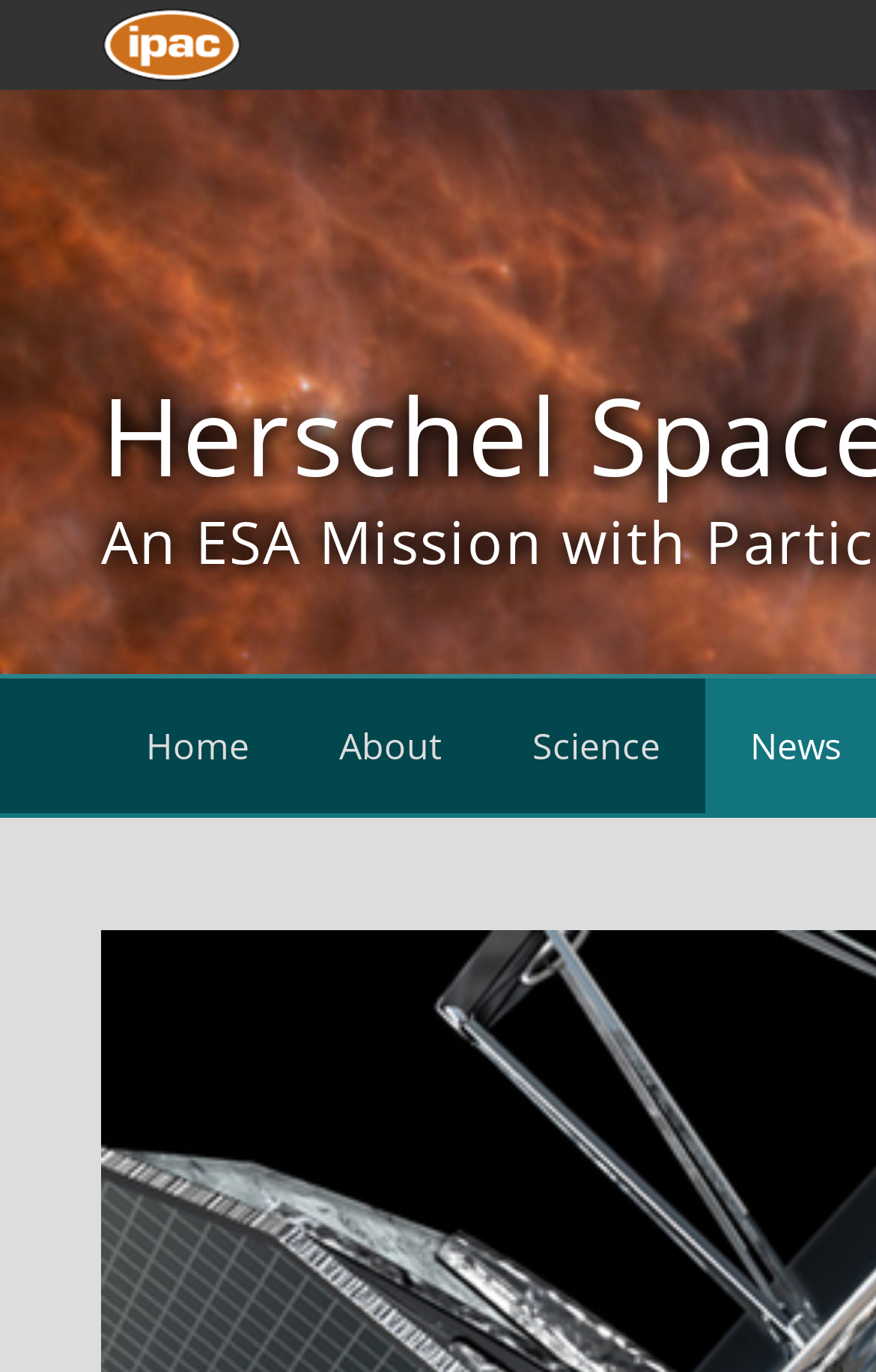Based on the element description: "alt="Ipac_logo"", identify the UI element and provide its bounding box coordinates. Use four float numbers between 0 and 1, [left, top, right, bottom].

[0.115, 0.012, 0.276, 0.048]